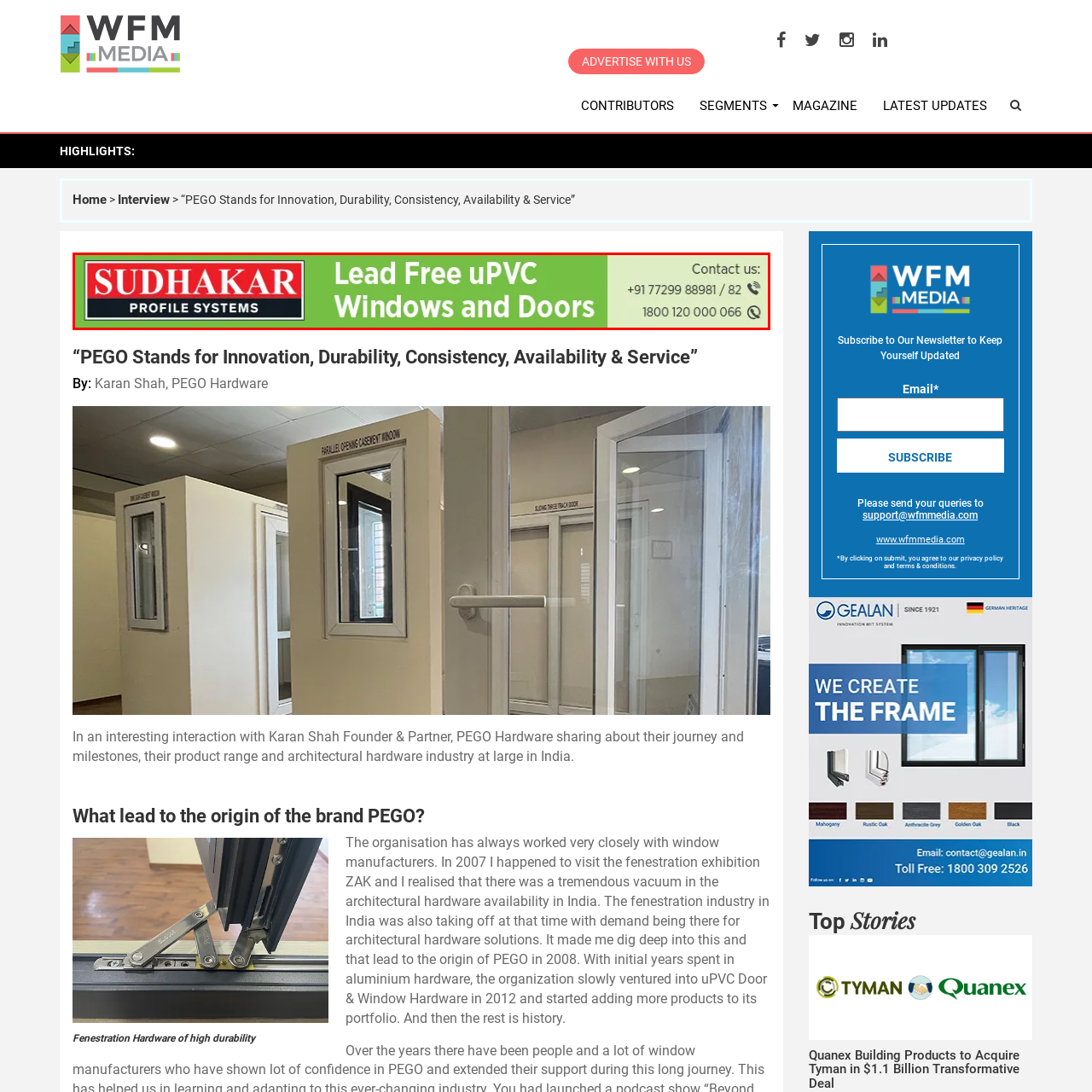Direct your gaze to the image circumscribed by the red boundary and deliver a thorough answer to the following question, drawing from the image's details: 
What type of products does Sudhakar offer?

The caption highlights the product line with a clear message about the quality and safety of their uPVC offerings, indicating that Sudhakar offers uPVC windows and doors.